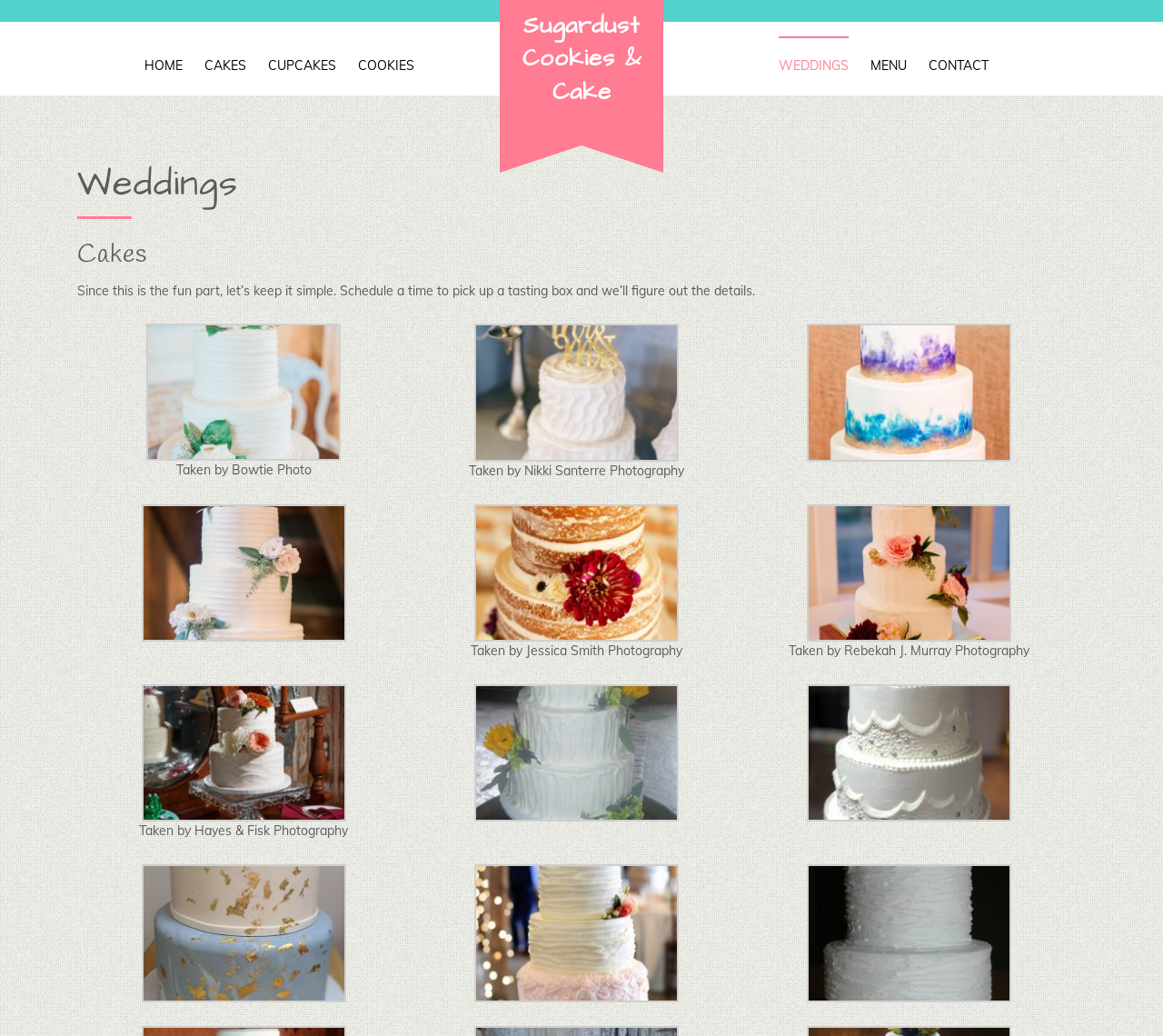Based on the element description, predict the bounding box coordinates (top-left x, top-left y, bottom-right x, bottom-right y) for the UI element in the screenshot: Weddings

[0.67, 0.035, 0.73, 0.092]